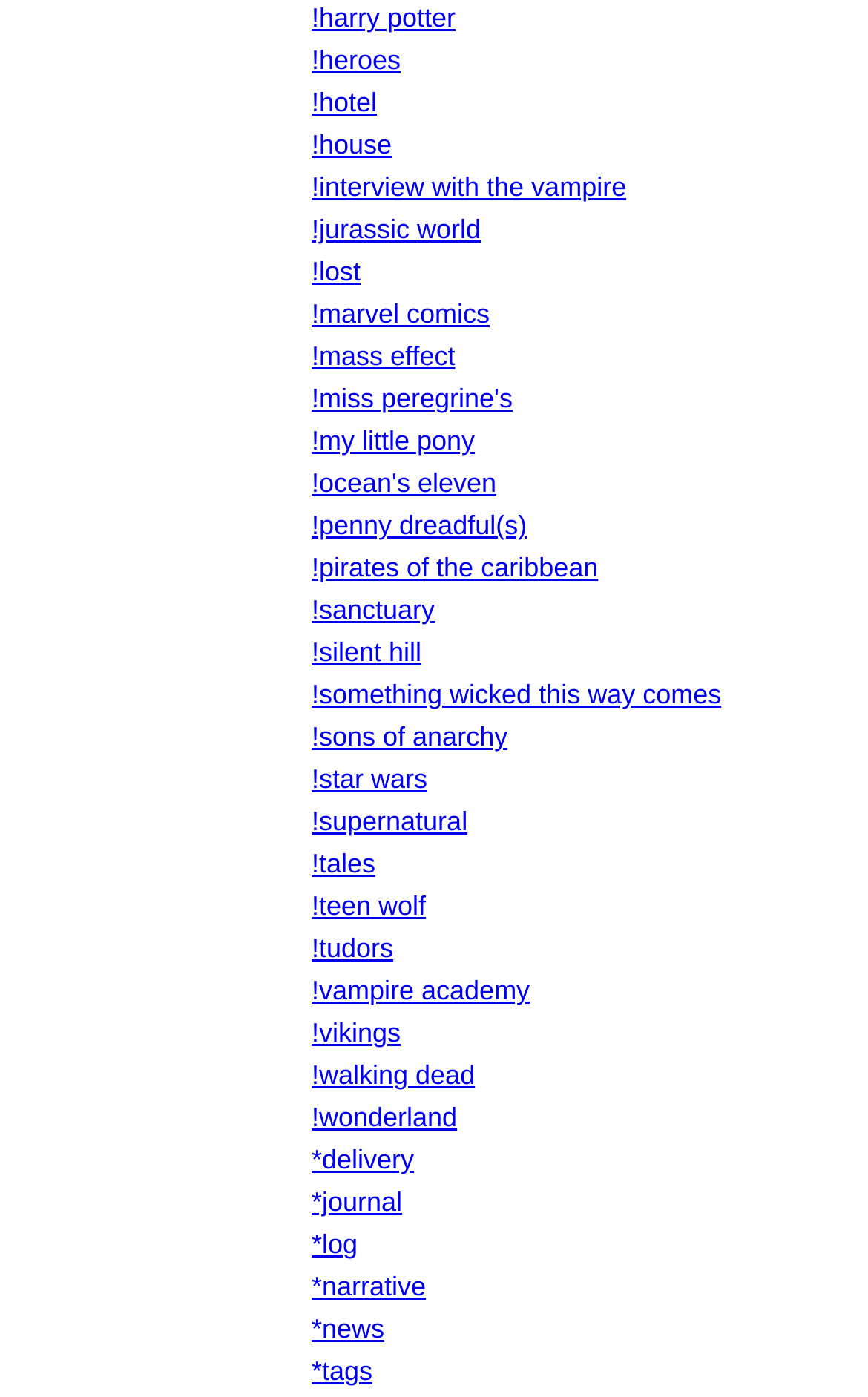Extract the bounding box coordinates for the described element: "!ocean's eleven". The coordinates should be represented as four float numbers between 0 and 1: [left, top, right, bottom].

[0.359, 0.335, 0.572, 0.357]